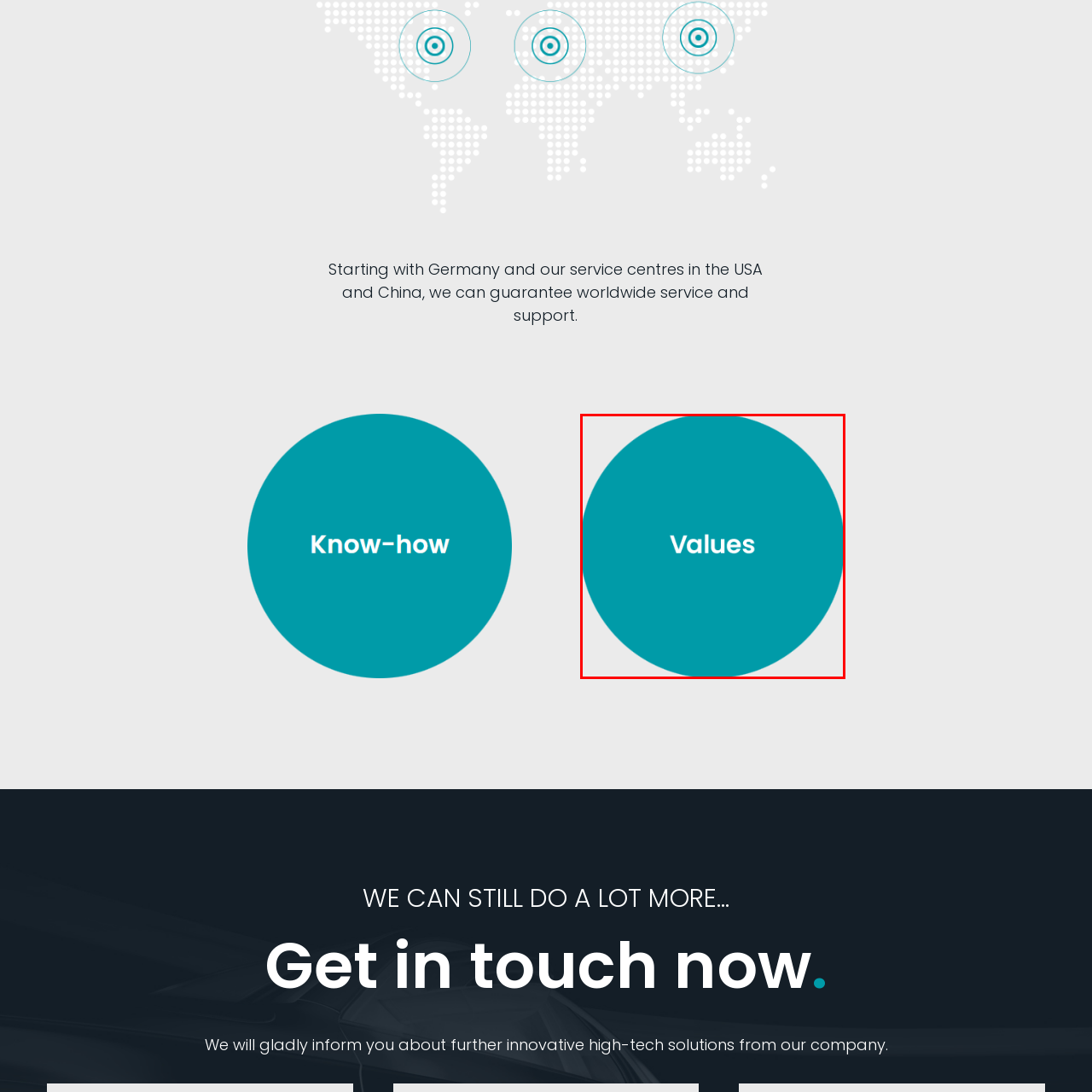Look at the image within the red outlined box, What is emphasized by the design choice? Provide a one-word or brief phrase answer.

The importance of values